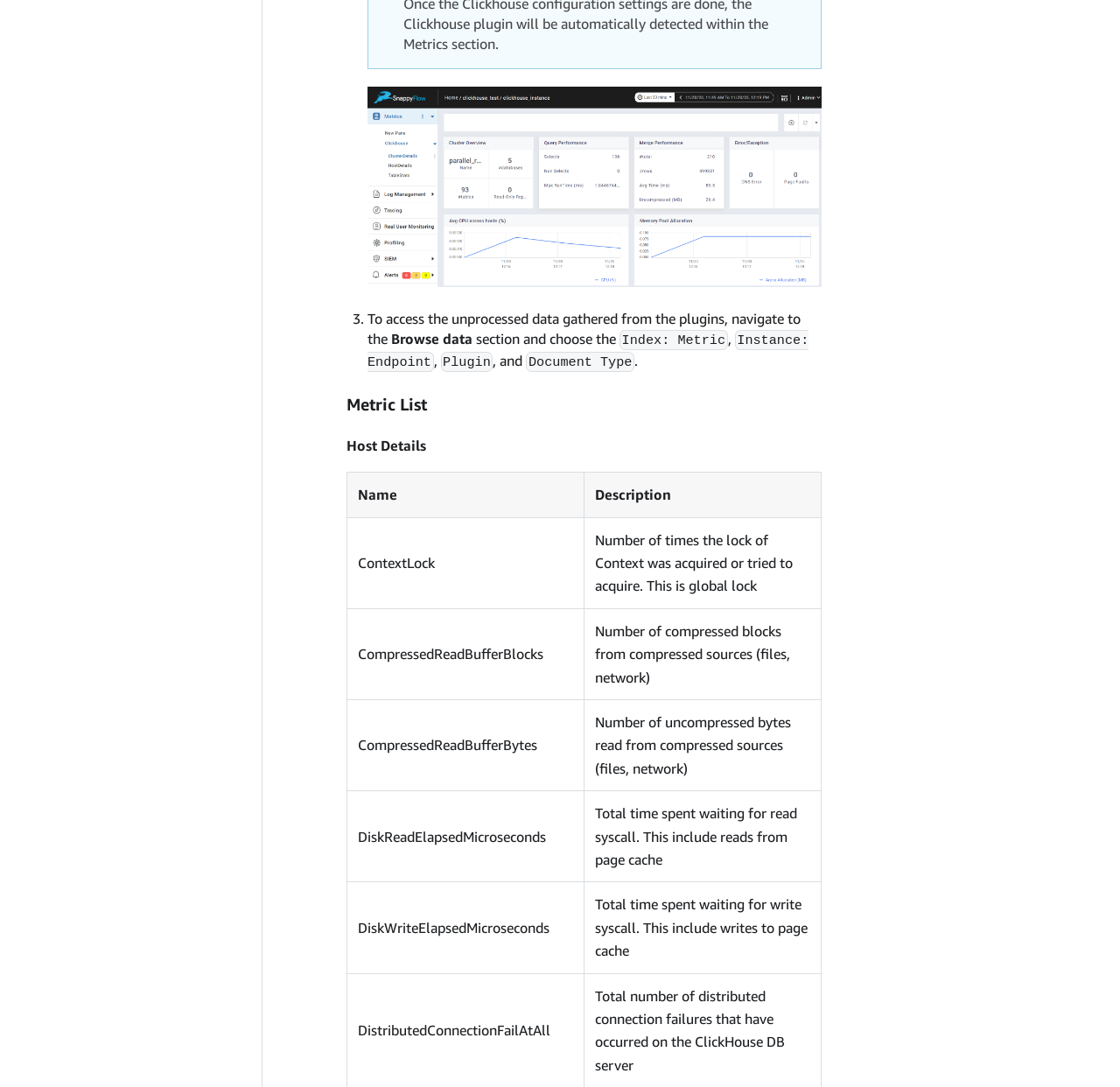What is the value in the first row and second column of the table?
Could you answer the question in a detailed manner, providing as much information as possible?

By examining the table structure, I found that the first row and second column contains the value 'Number of times the lock of Context was acquired or tried to acquire. This is global lock' with a bounding box of [0.521, 0.476, 0.733, 0.56].